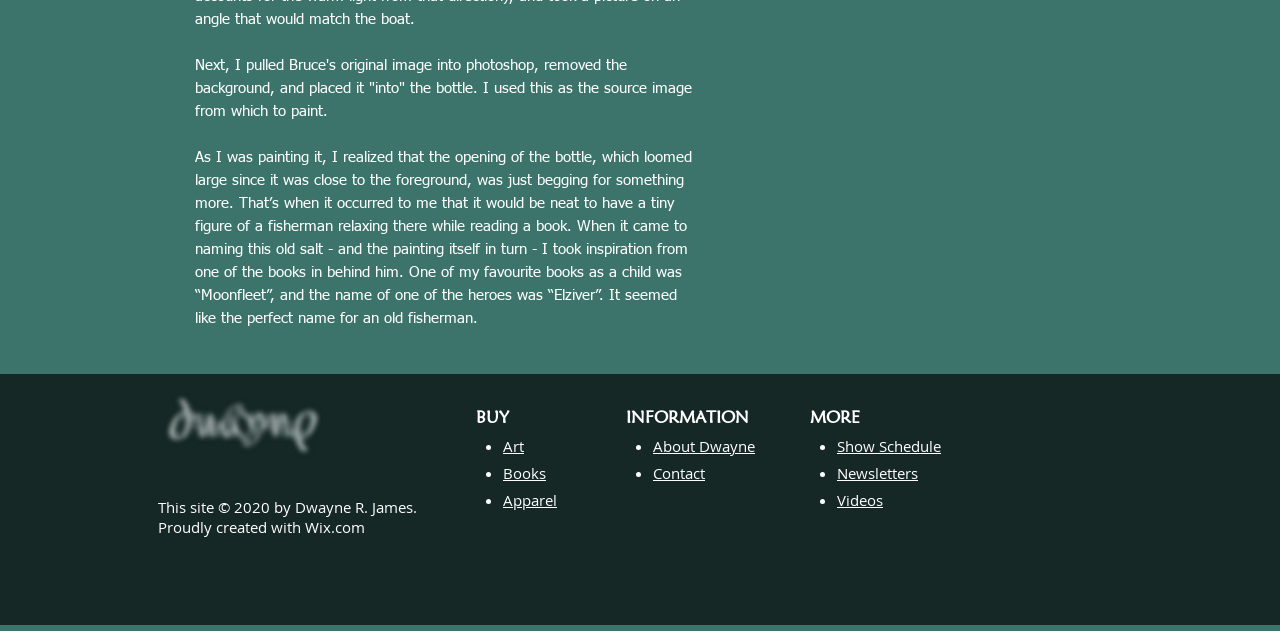Please indicate the bounding box coordinates for the clickable area to complete the following task: "Check 'Show Schedule'". The coordinates should be specified as four float numbers between 0 and 1, i.e., [left, top, right, bottom].

[0.654, 0.691, 0.735, 0.723]